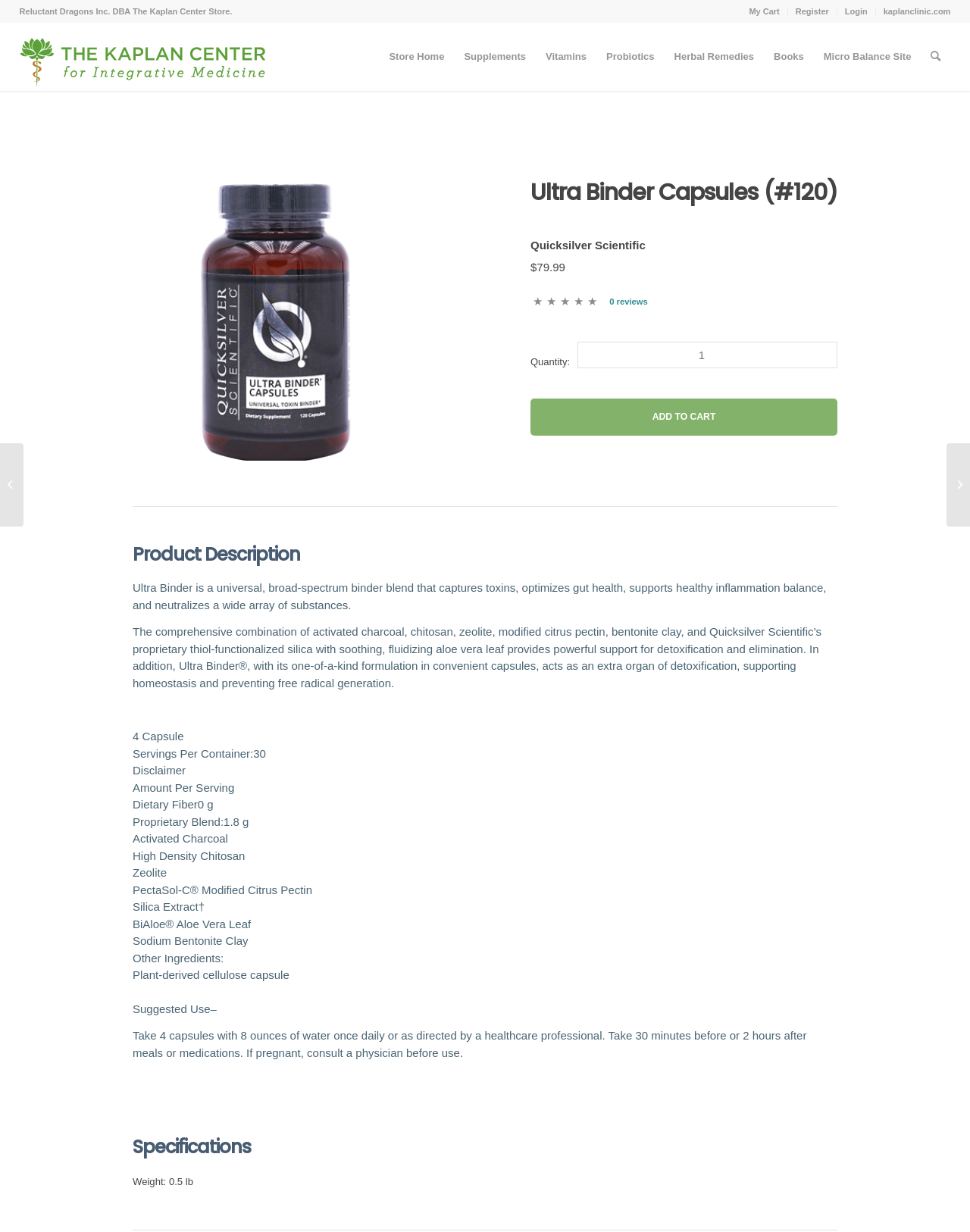Locate the bounding box coordinates of the area to click to fulfill this instruction: "Search for products". The bounding box should be presented as four float numbers between 0 and 1, in the order [left, top, right, bottom].

[0.95, 0.018, 0.98, 0.074]